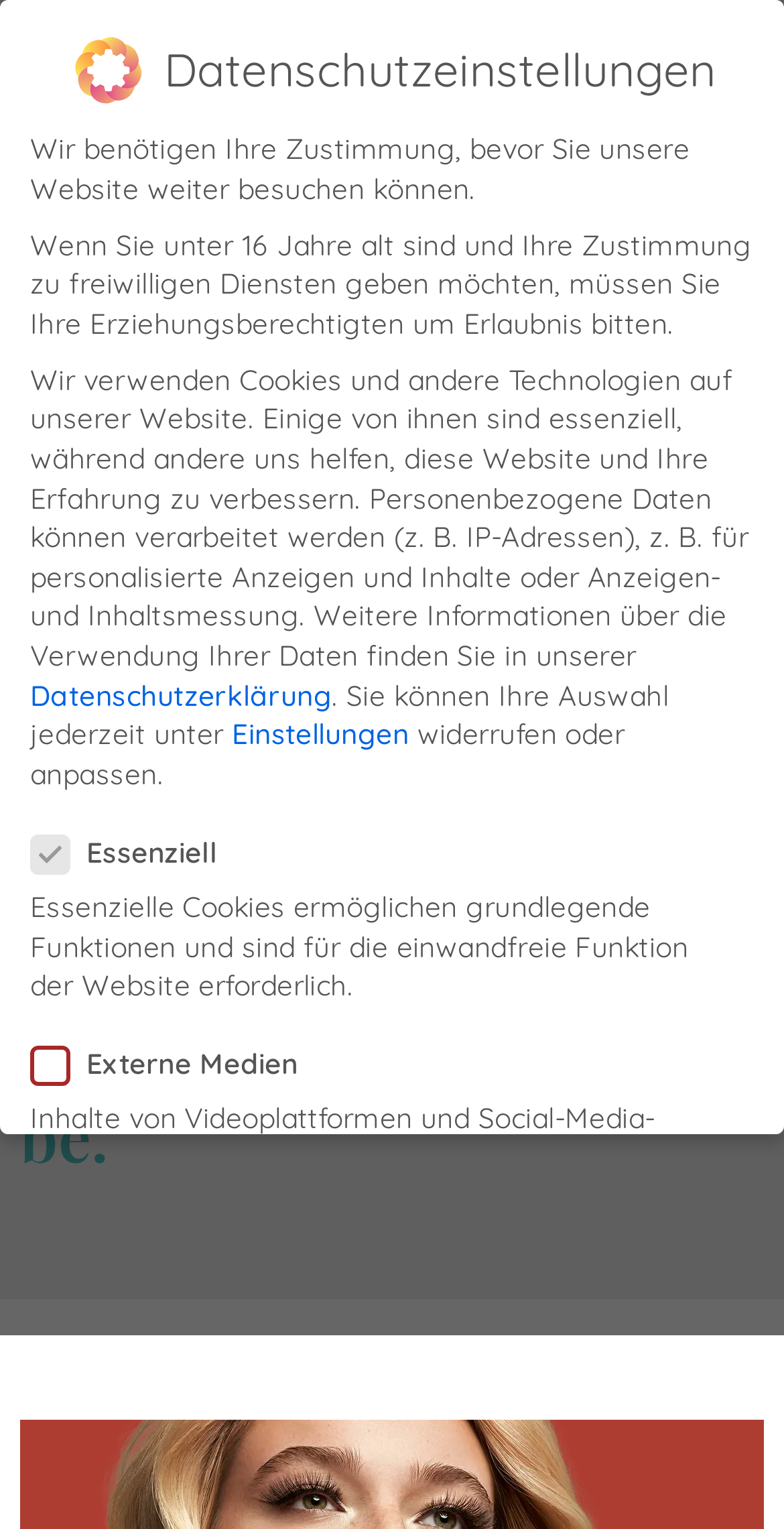Identify the bounding box coordinates for the region to click in order to carry out this instruction: "Click the 'Primary Menu' button". Provide the coordinates using four float numbers between 0 and 1, formatted as [left, top, right, bottom].

[0.877, 0.04, 0.959, 0.077]